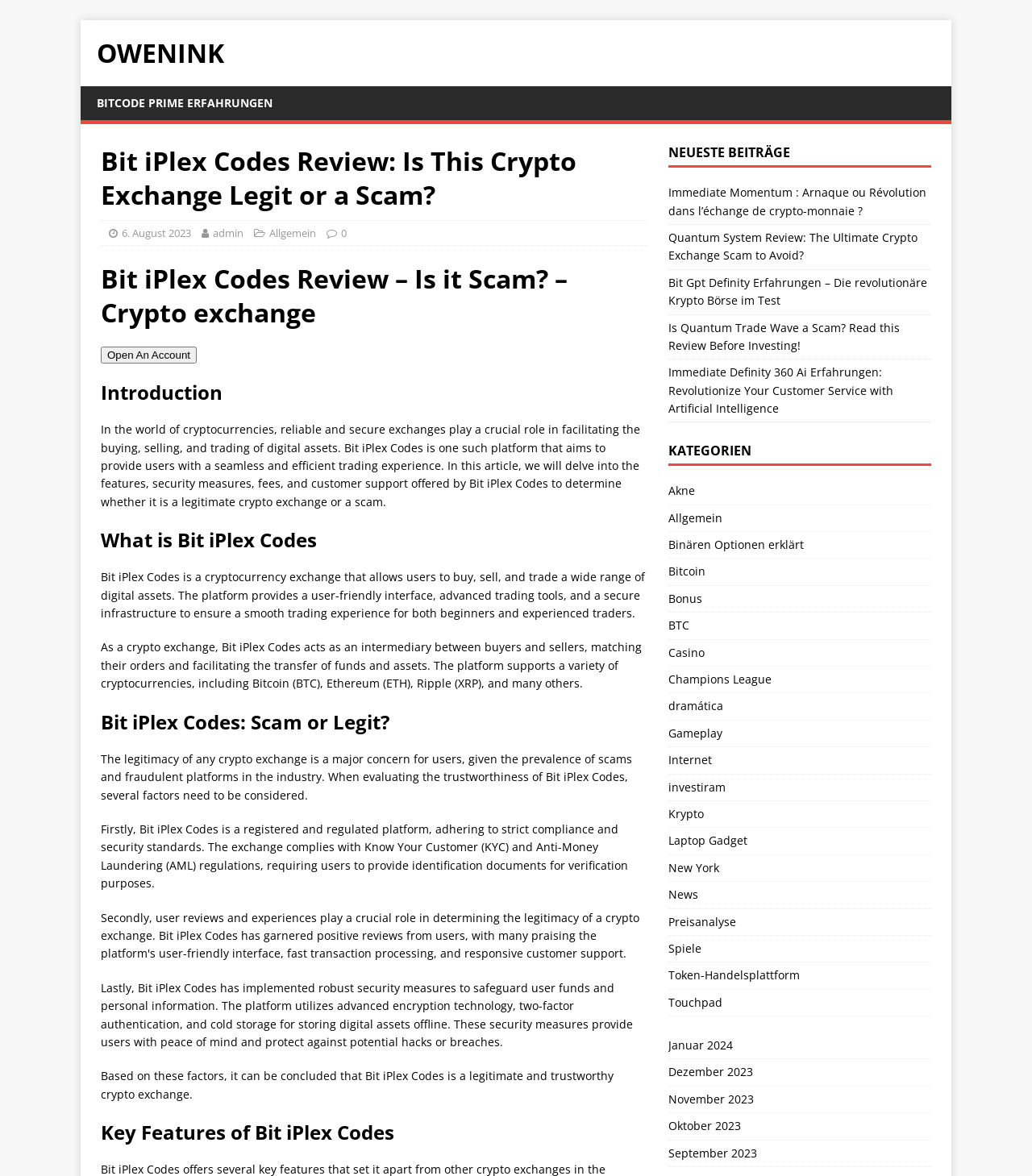What security measures does Bit iPlex Codes implement?
Examine the image and give a concise answer in one word or a short phrase.

Advanced encryption, two-factor authentication, and cold storage